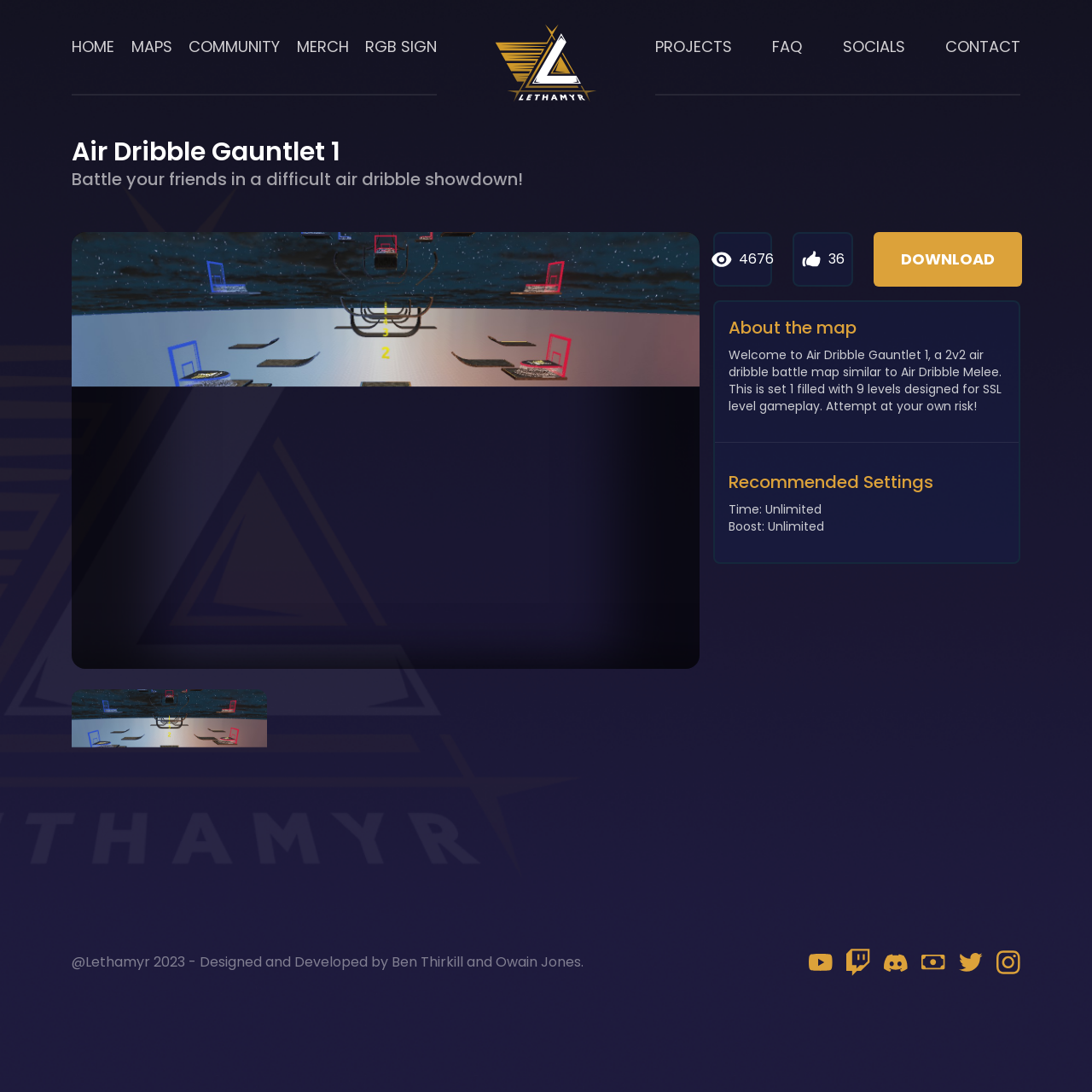Could you determine the bounding box coordinates of the clickable element to complete the instruction: "Download the map"? Provide the coordinates as four float numbers between 0 and 1, i.e., [left, top, right, bottom].

[0.825, 0.227, 0.911, 0.248]